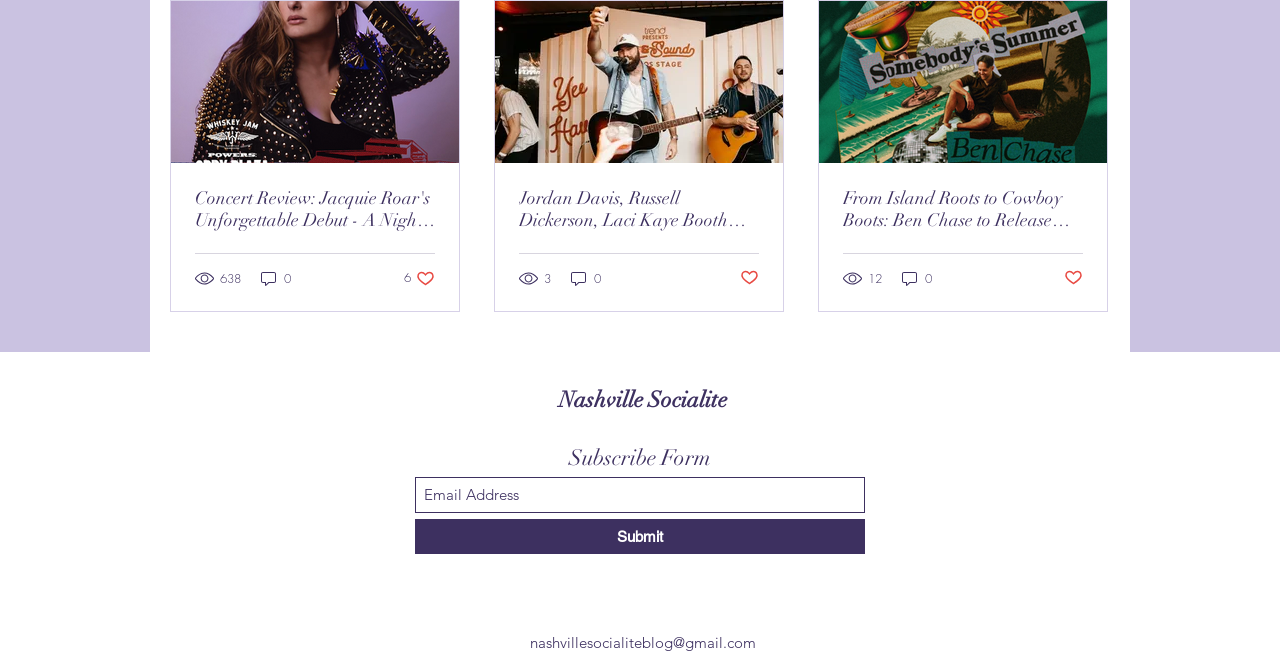Please identify the bounding box coordinates of the element that needs to be clicked to execute the following command: "View Jordan Davis concert article". Provide the bounding box using four float numbers between 0 and 1, formatted as [left, top, right, bottom].

[0.405, 0.28, 0.593, 0.346]